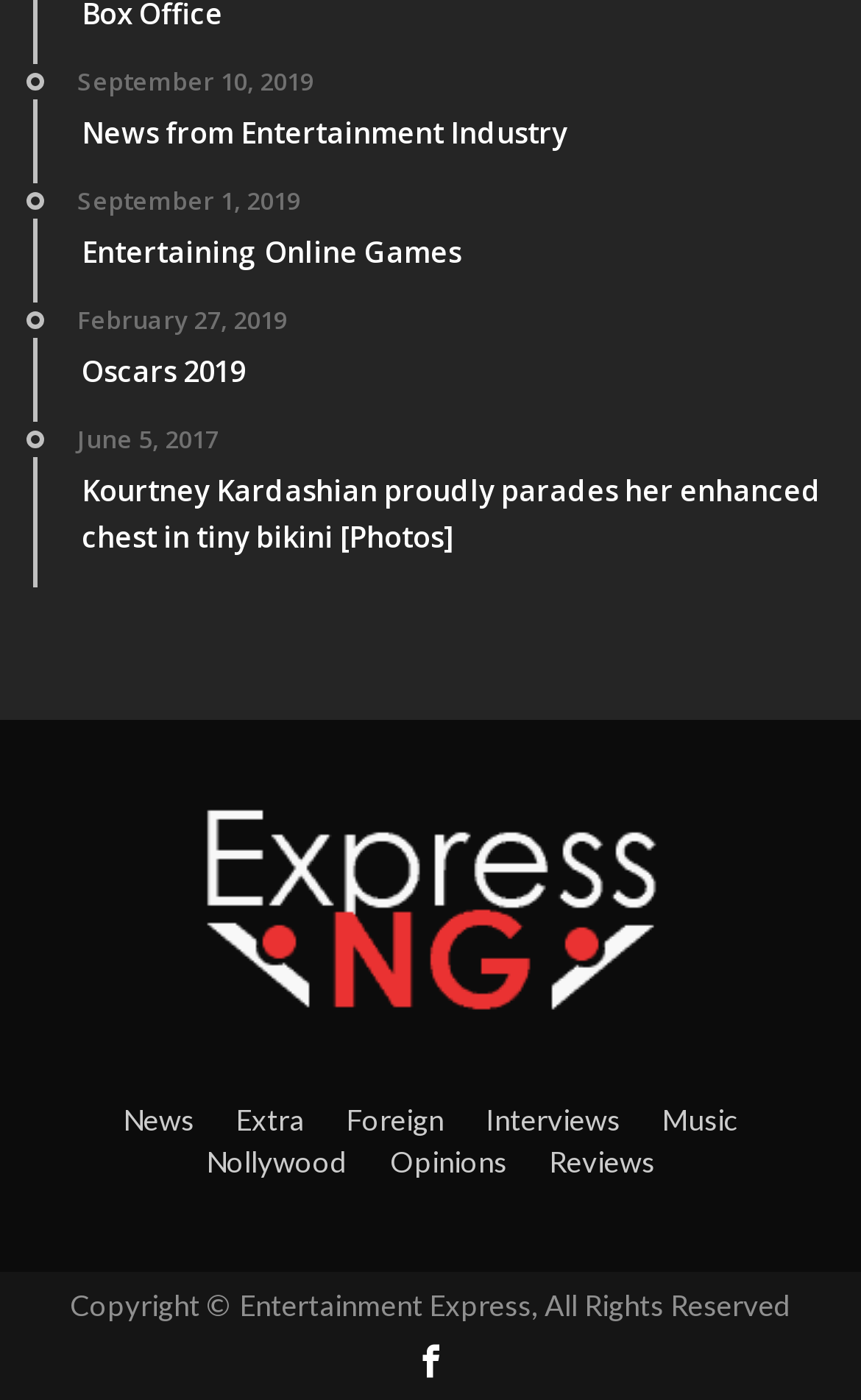Determine the bounding box coordinates of the element's region needed to click to follow the instruction: "view news from September 10, 2019". Provide these coordinates as four float numbers between 0 and 1, formatted as [left, top, right, bottom].

[0.038, 0.046, 0.974, 0.132]